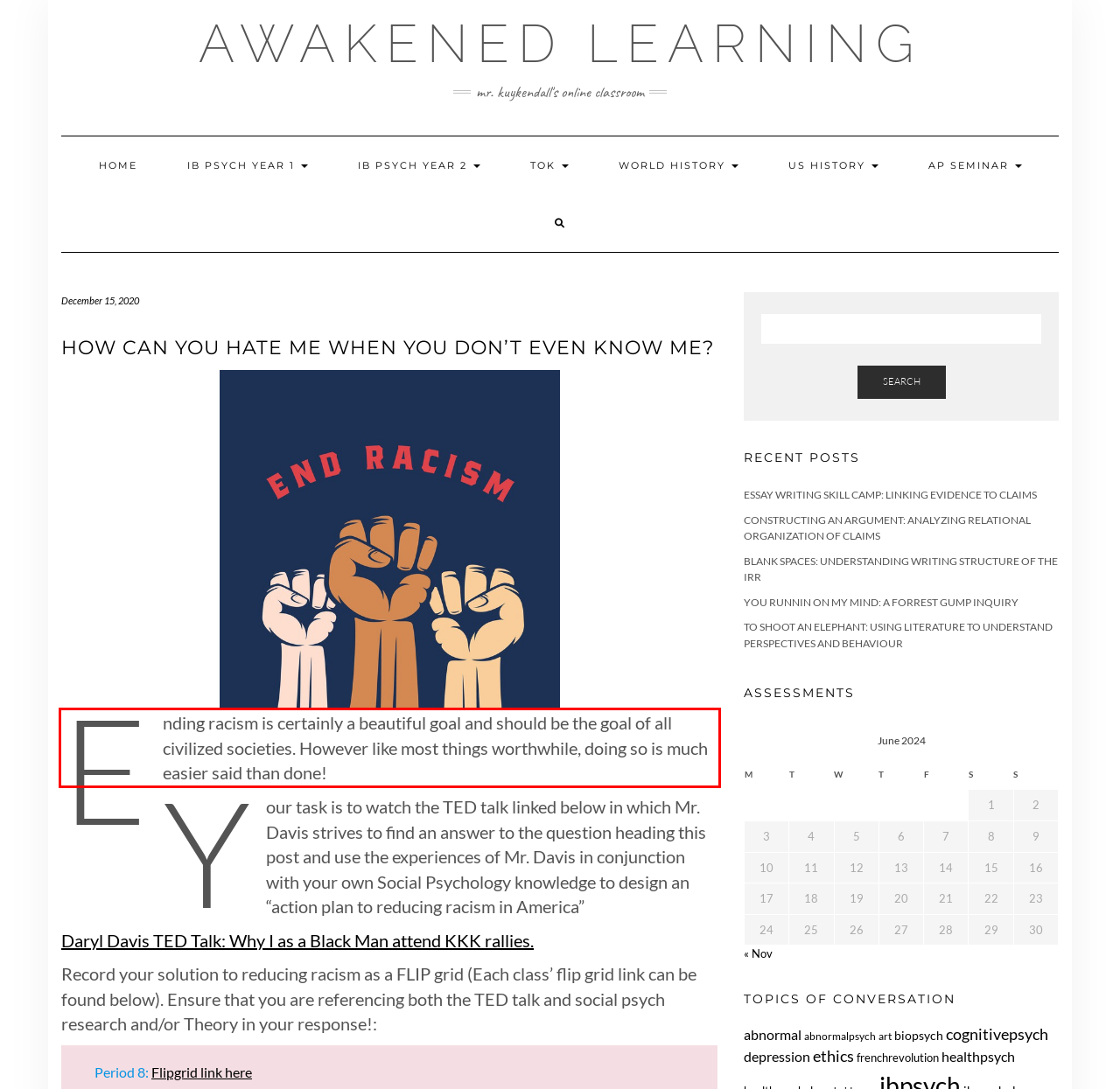Please extract the text content from the UI element enclosed by the red rectangle in the screenshot.

Ending racism is certainly a beautiful goal and should be the goal of all civilized societies. However like most things worthwhile, doing so is much easier said than done!